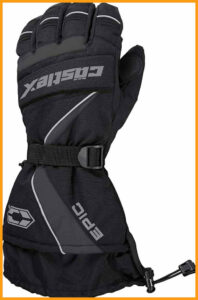What material is used for the outer shell of the gloves?
Please answer the question as detailed as possible based on the image.

According to the caption, the outer shell of the gloves is 'engineered to withstand the rigors of snow sports' and is made of 'high-tenacity nylon', which suggests that this material is used for its durability and resistance to harsh winter conditions.